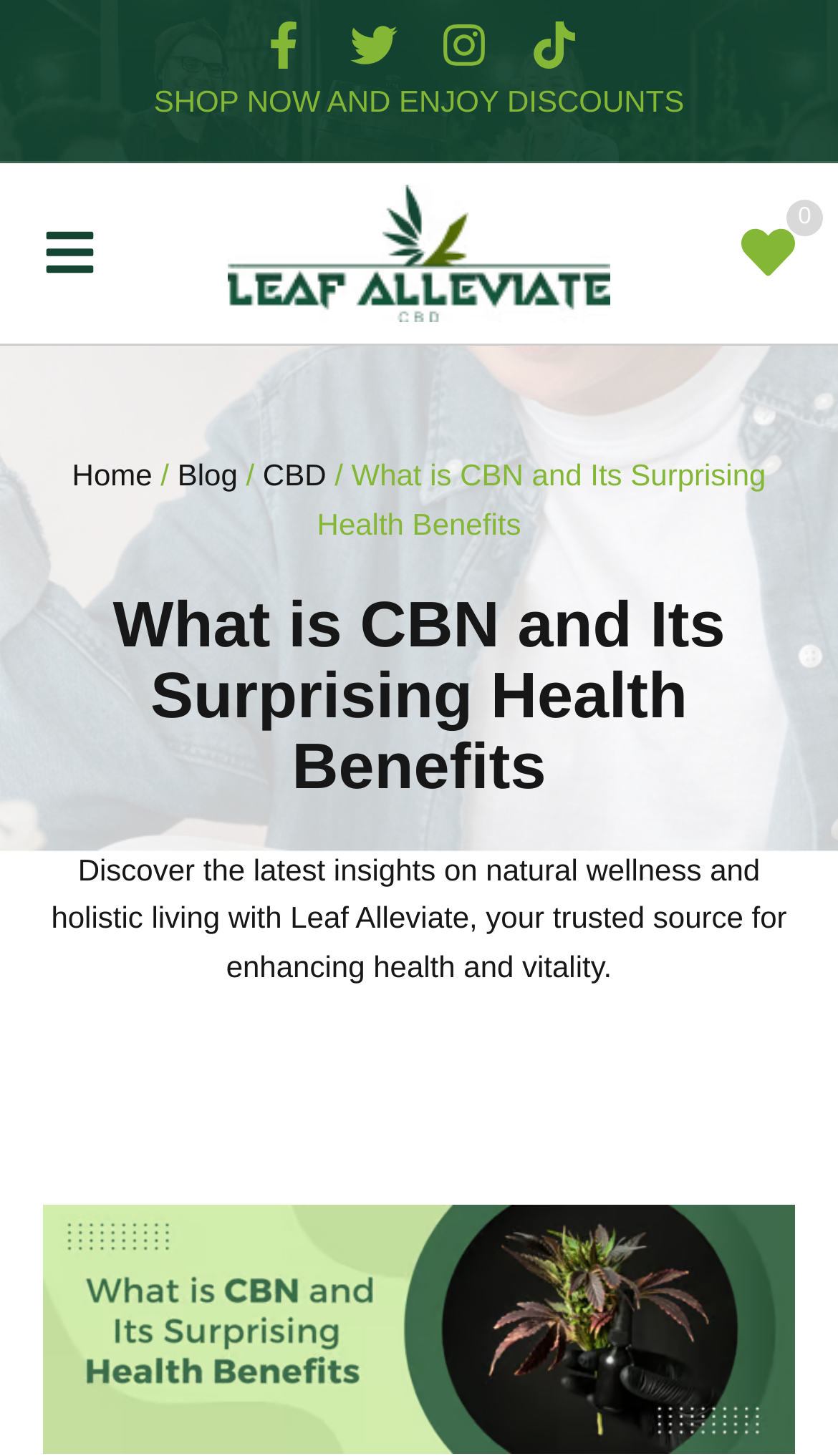Determine the bounding box coordinates of the clickable element to complete this instruction: "Click the What is CBN and Its Surprising Health Benefits image". Provide the coordinates in the format of four float numbers between 0 and 1, [left, top, right, bottom].

[0.051, 0.827, 0.949, 0.999]